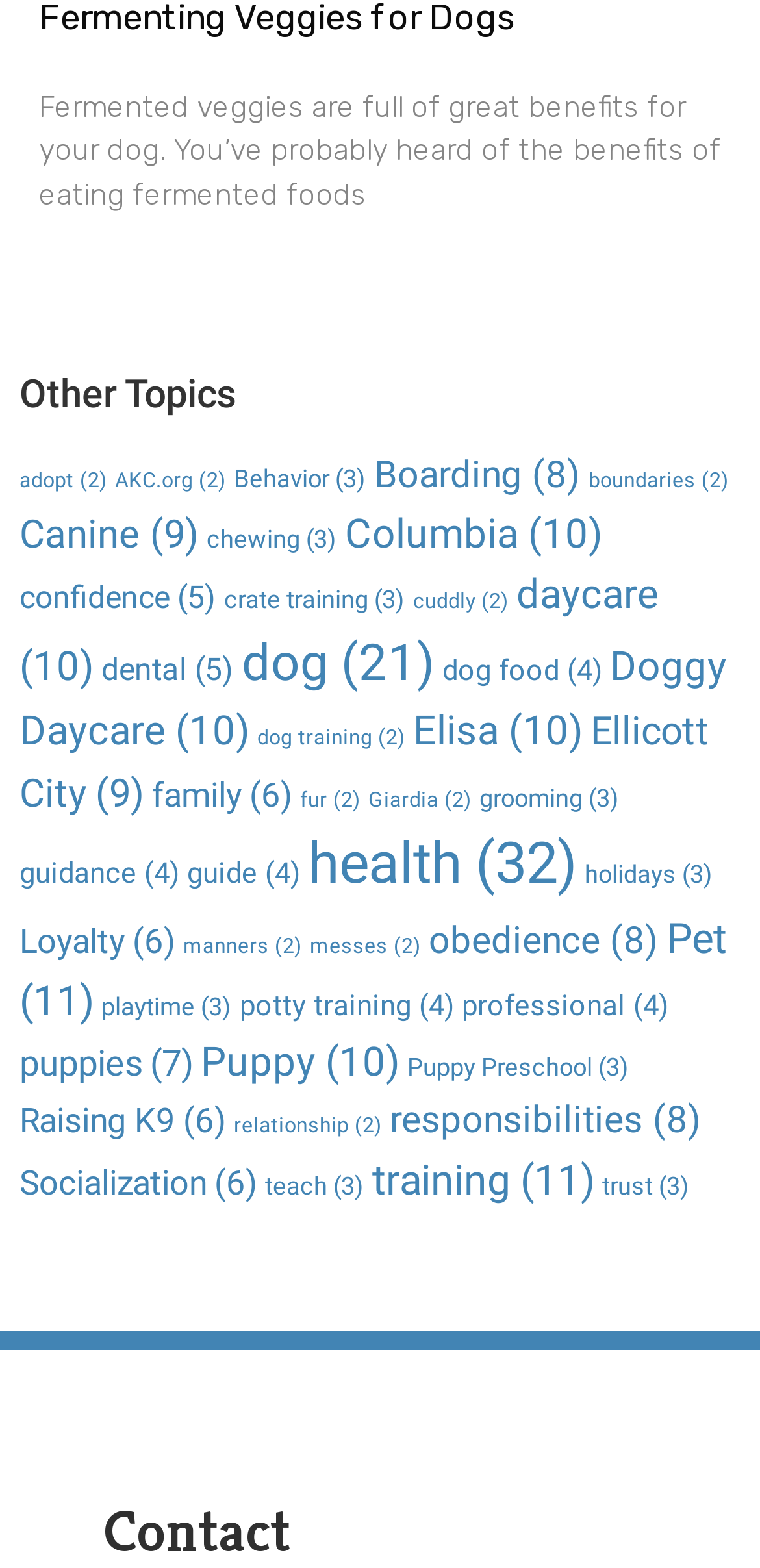Locate the bounding box coordinates of the element to click to perform the following action: 'click on 'adopt''. The coordinates should be given as four float values between 0 and 1, in the form of [left, top, right, bottom].

[0.026, 0.299, 0.141, 0.315]